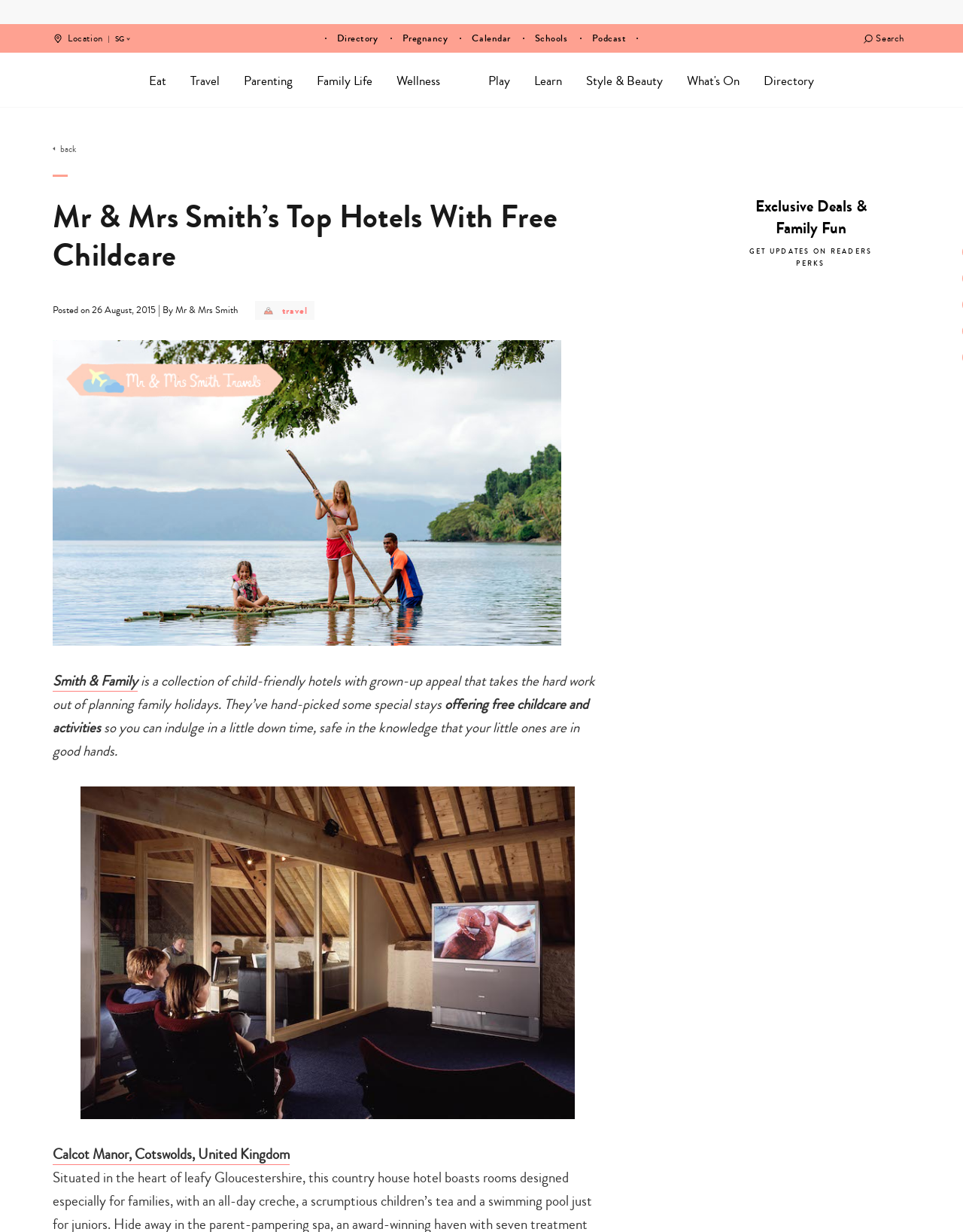Indicate the bounding box coordinates of the element that must be clicked to execute the instruction: "Search for a location". The coordinates should be given as four float numbers between 0 and 1, i.e., [left, top, right, bottom].

[0.289, 0.373, 0.669, 0.399]